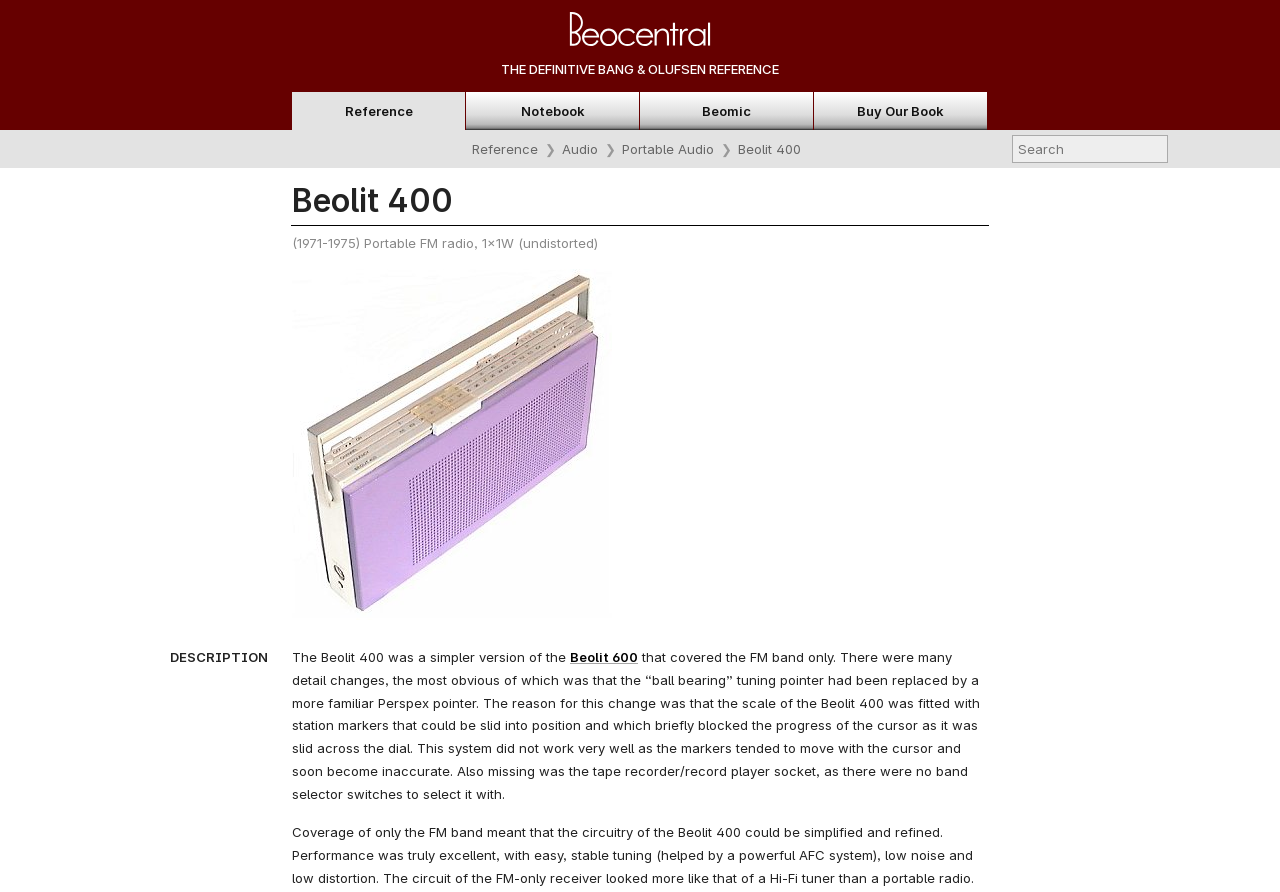Please determine the bounding box coordinates of the element's region to click for the following instruction: "Click on the 'Reference' link".

[0.228, 0.103, 0.363, 0.145]